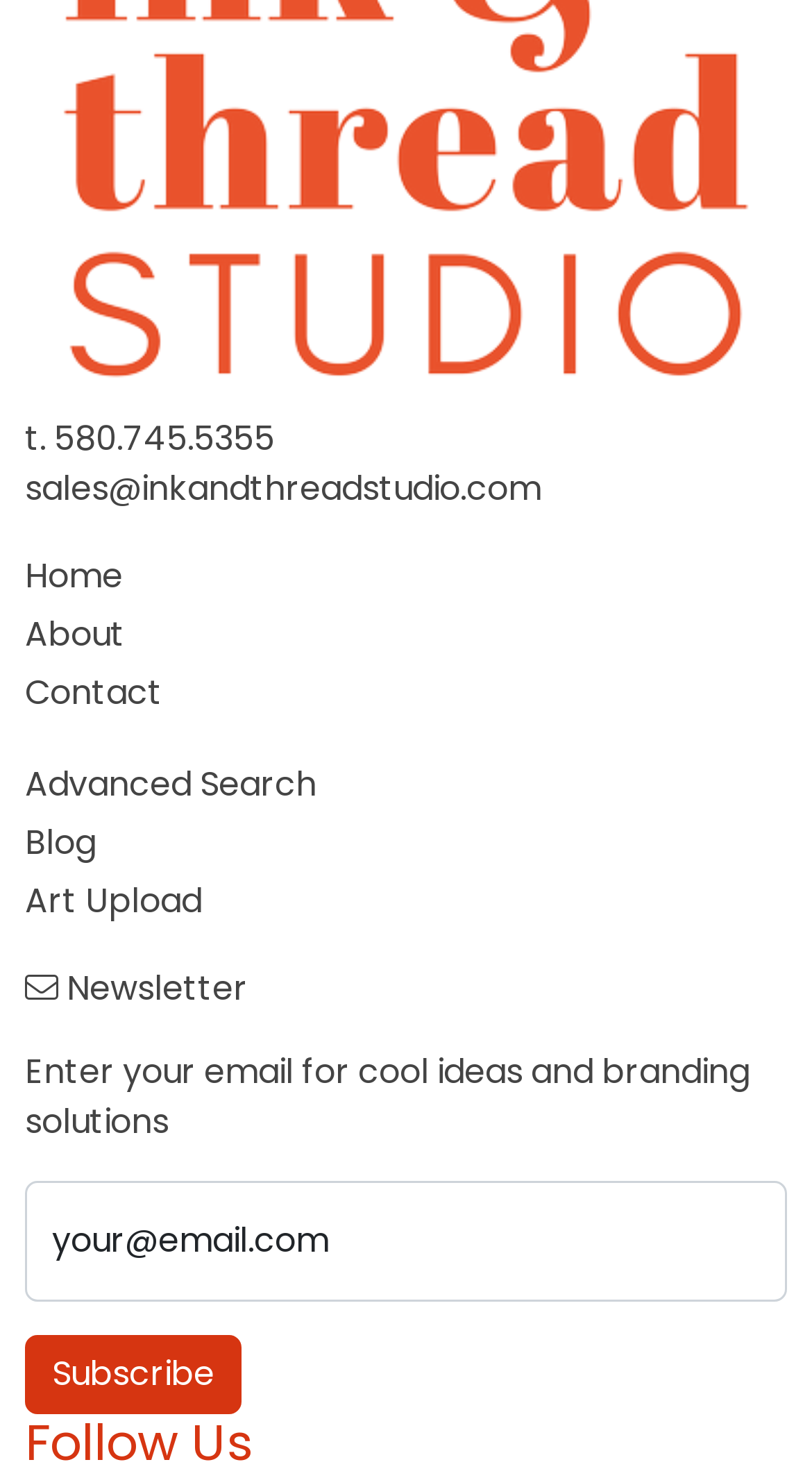What is the button at the bottom of the page used for?
Please answer the question with a single word or phrase, referencing the image.

Subscribe